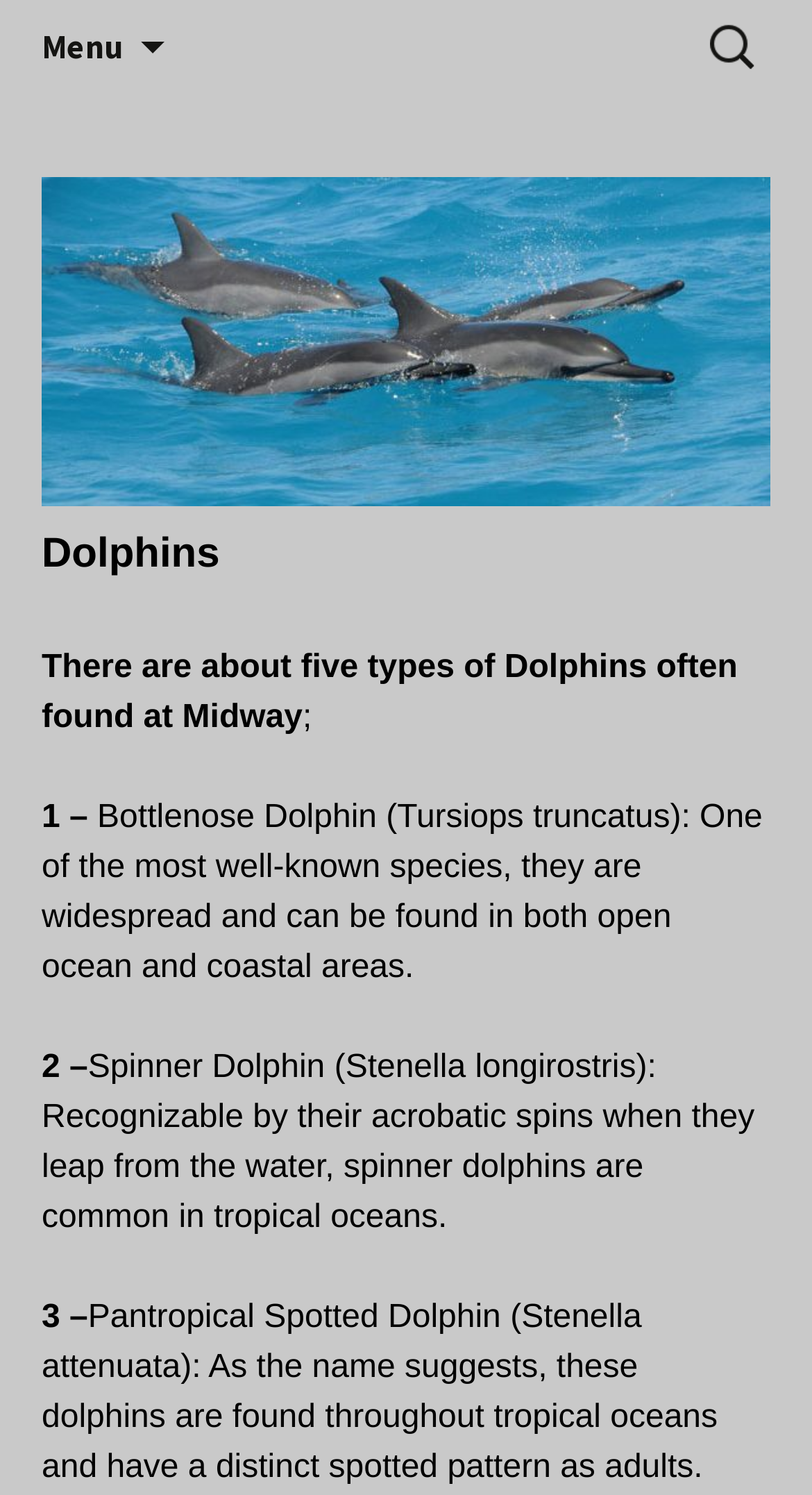Give a one-word or phrase response to the following question: What is the distinctive feature of the Spinner Dolphin?

acrobatic spins